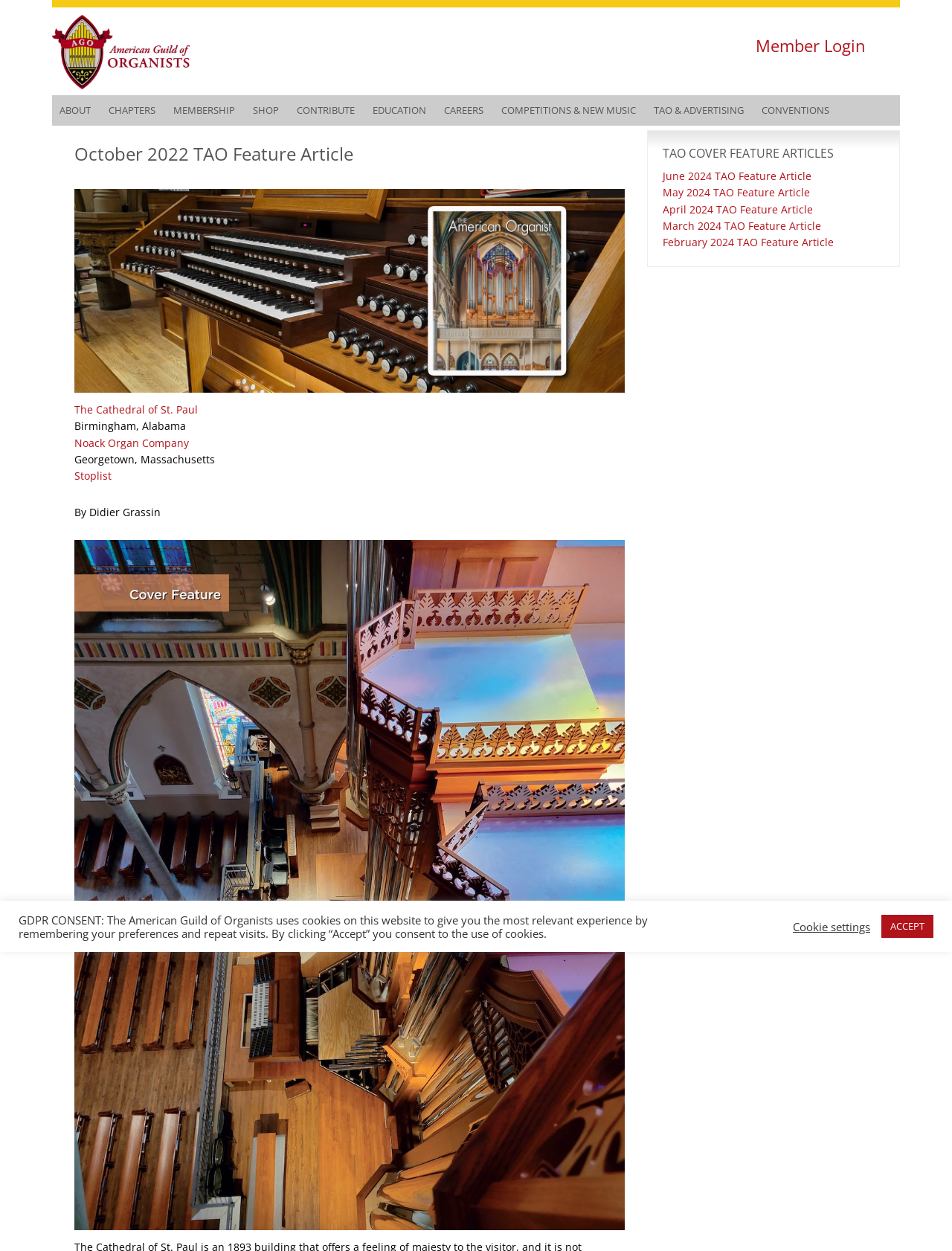Where is the Noack Organ Company located?
Look at the screenshot and respond with one word or a short phrase.

Georgetown, Massachusetts